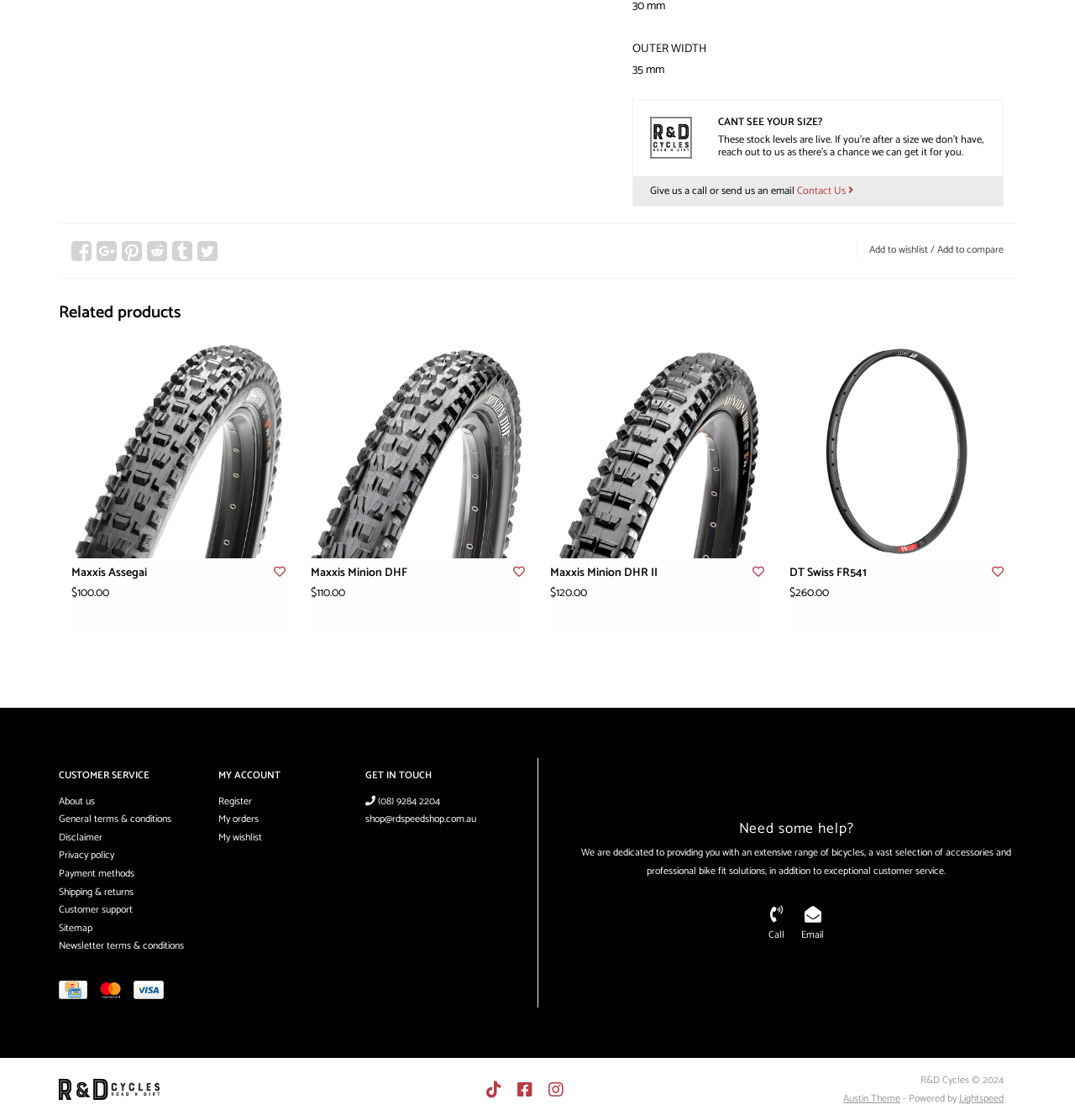Please provide a brief answer to the question using only one word or phrase: 
How many holes does the product have?

28, 32